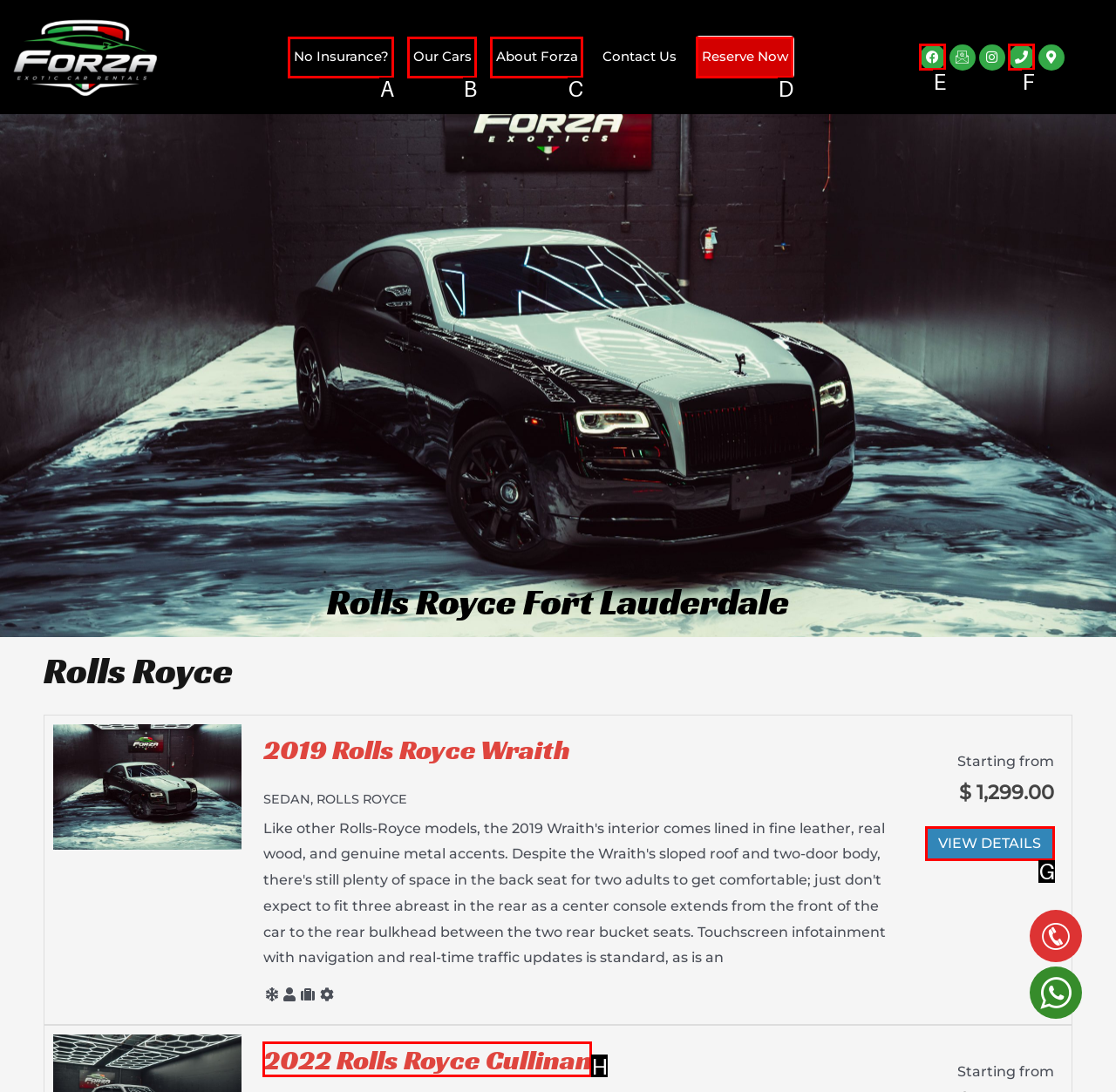For the given instruction: View the details of the 2019 Rolls Royce Wraith, determine which boxed UI element should be clicked. Answer with the letter of the corresponding option directly.

G